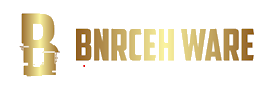Analyze the image and answer the question with as much detail as possible: 
What type of services might the brand offer?

The caption suggests that the brand's online presence might be related to rental or retail services, implying that the brand could offer services in these areas.